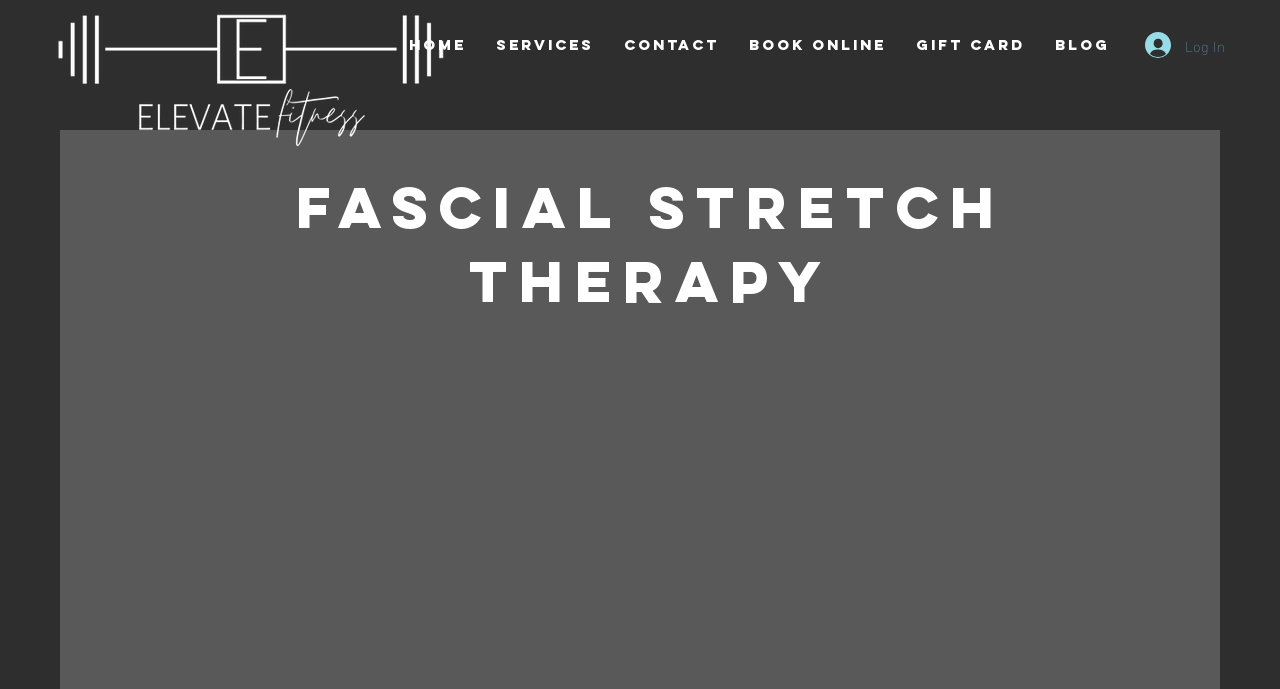What services are offered by the fitness center?
Answer the question with just one word or phrase using the image.

Fascial Stretch Therapy